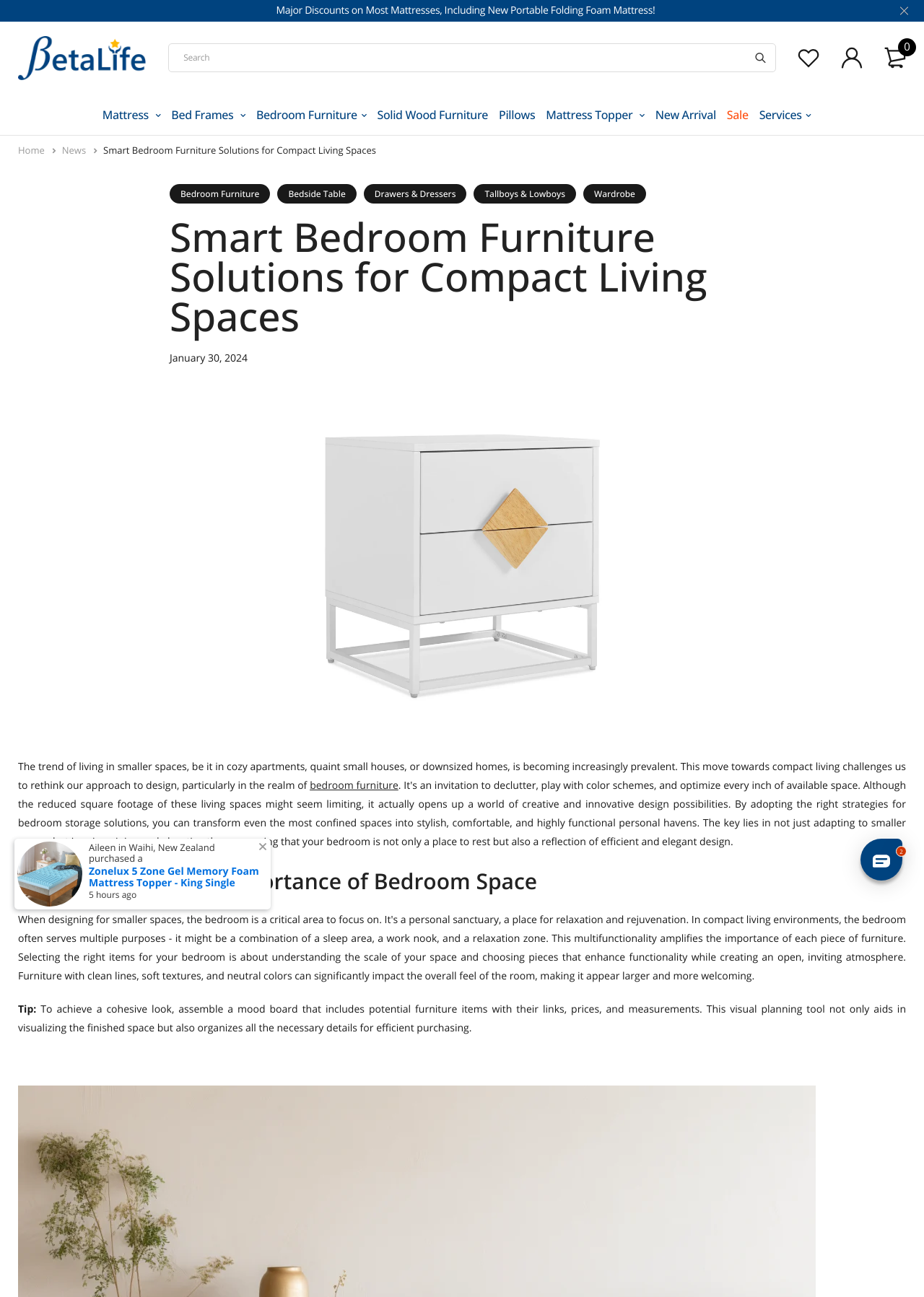Provide the text content of the webpage's main heading.

Smart Bedroom Furniture Solutions for Compact Living Spaces